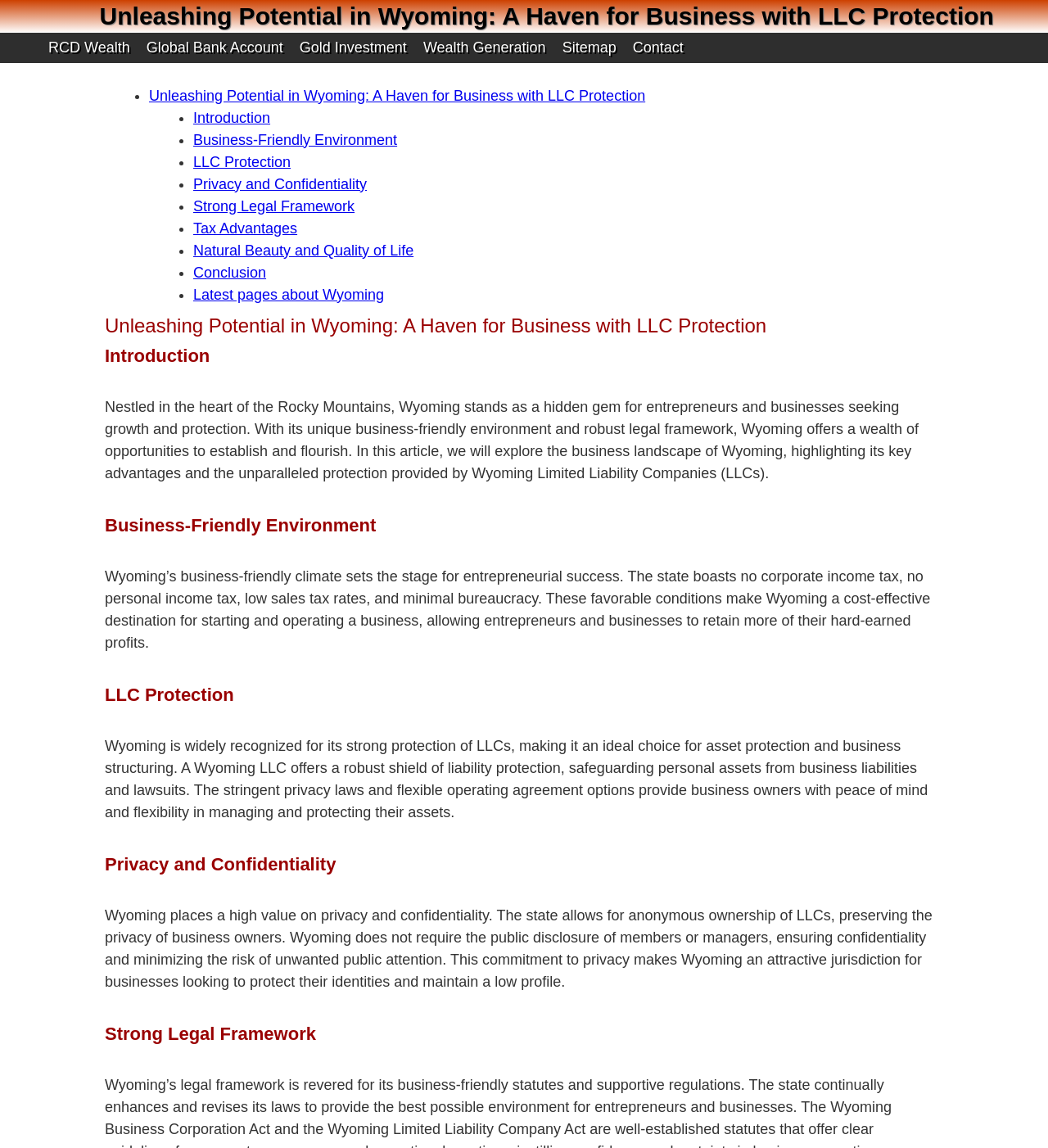Provide the bounding box coordinates of the HTML element described as: "Strong Legal Framework". The bounding box coordinates should be four float numbers between 0 and 1, i.e., [left, top, right, bottom].

[0.184, 0.172, 0.338, 0.187]